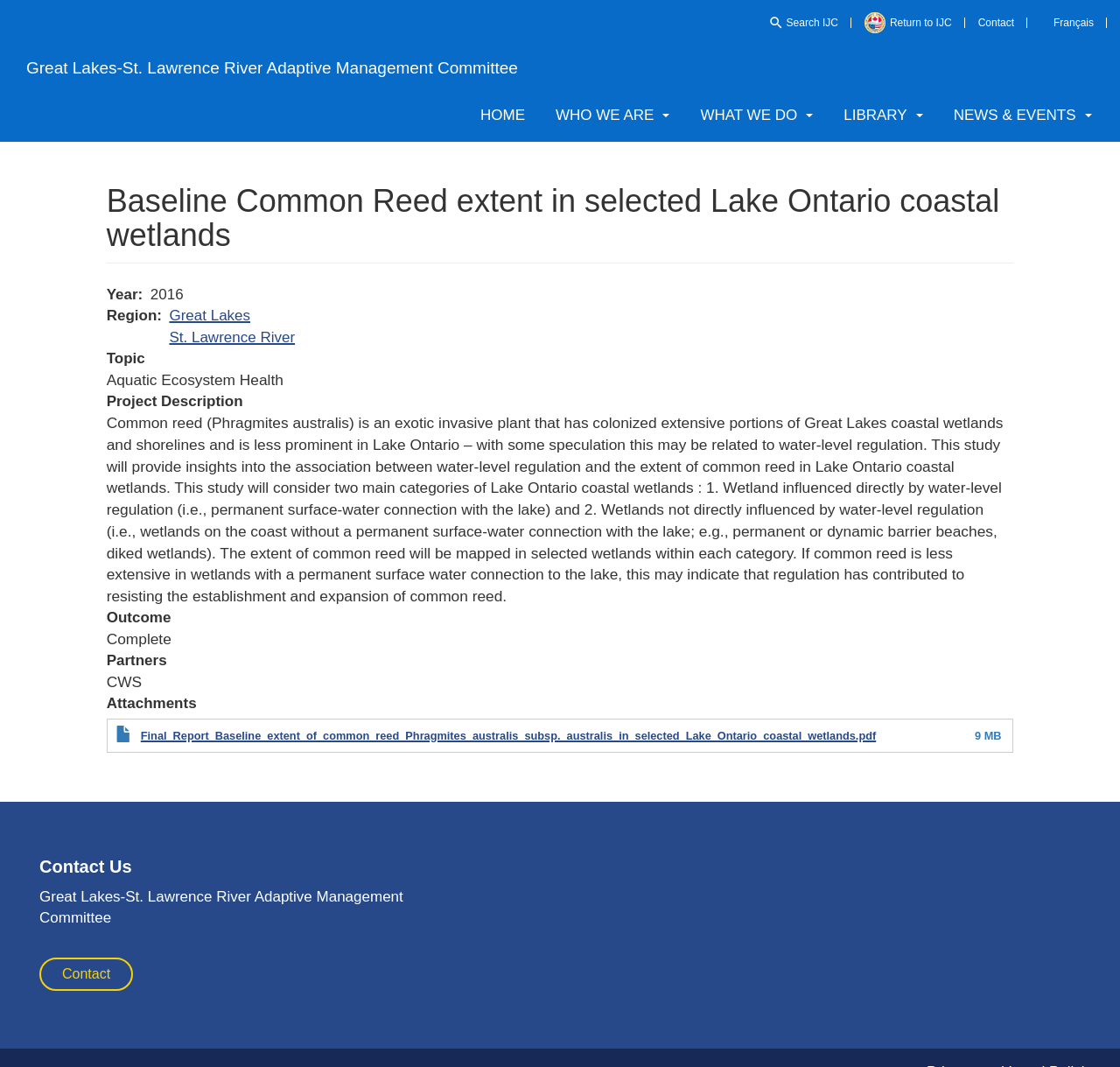What is the file size of the 'Final Report' attachment?
Refer to the image and offer an in-depth and detailed answer to the question.

I found the answer by looking at the attachments section of the webpage, where it lists the 'Final Report' attachment with a file size of 9 MB.